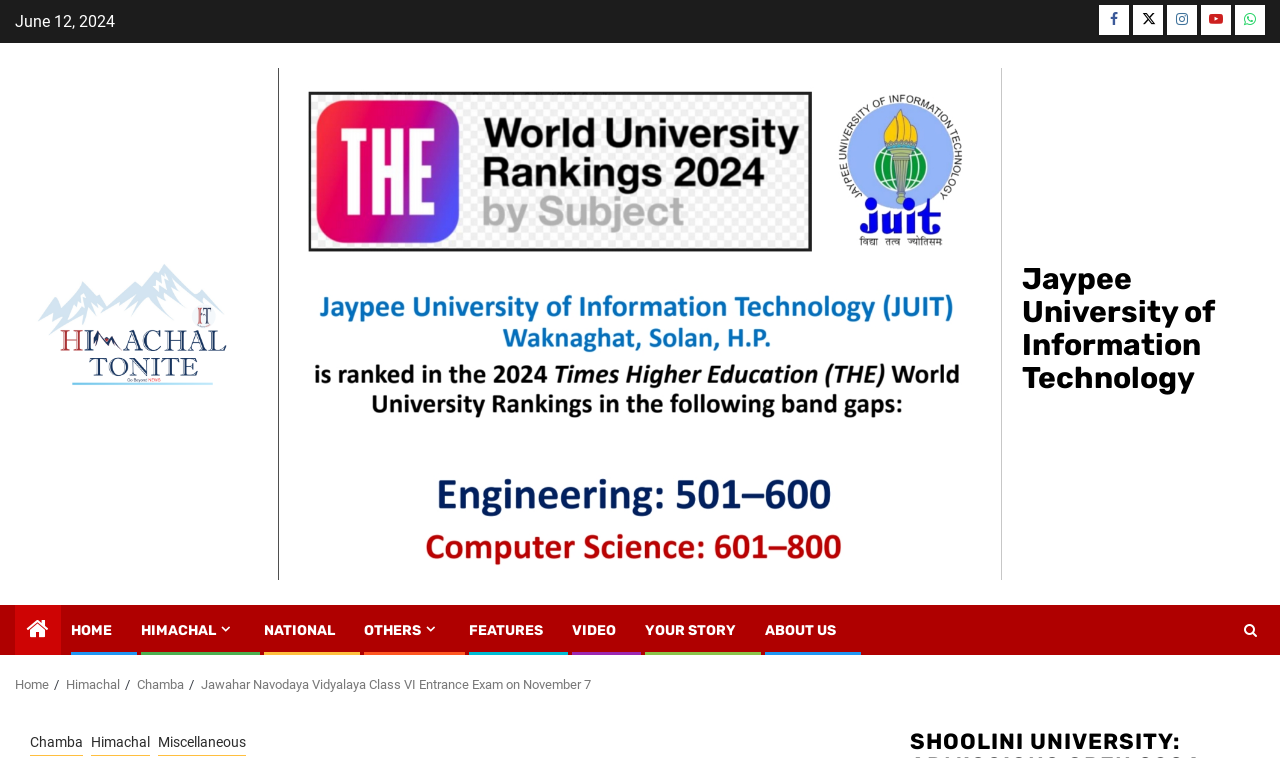Please locate the bounding box coordinates for the element that should be clicked to achieve the following instruction: "Click on Facebook". Ensure the coordinates are given as four float numbers between 0 and 1, i.e., [left, top, right, bottom].

[0.859, 0.007, 0.882, 0.046]